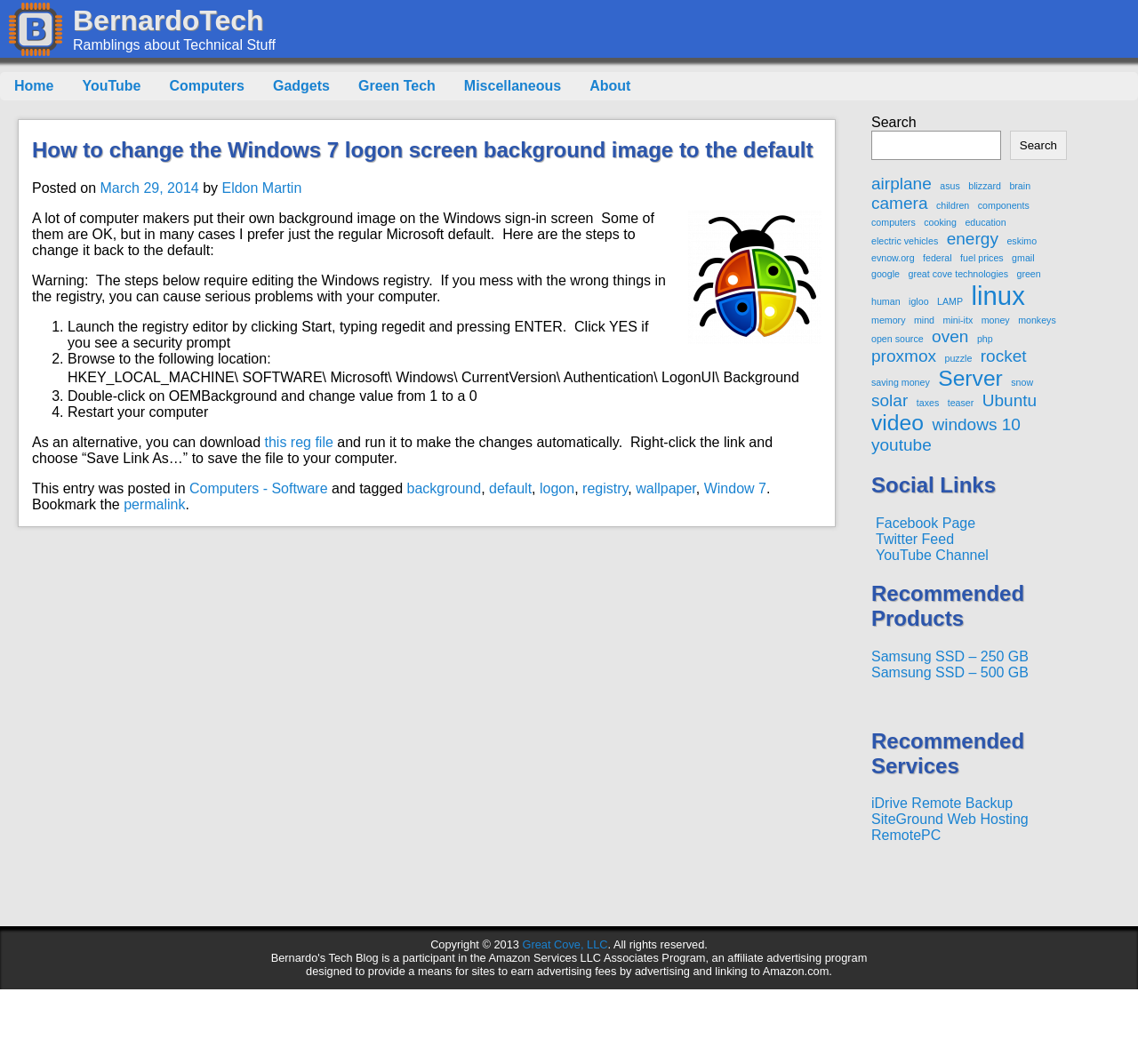Based on the element description "Samsung SSD – 250 GB", predict the bounding box coordinates of the UI element.

[0.766, 0.61, 0.904, 0.624]